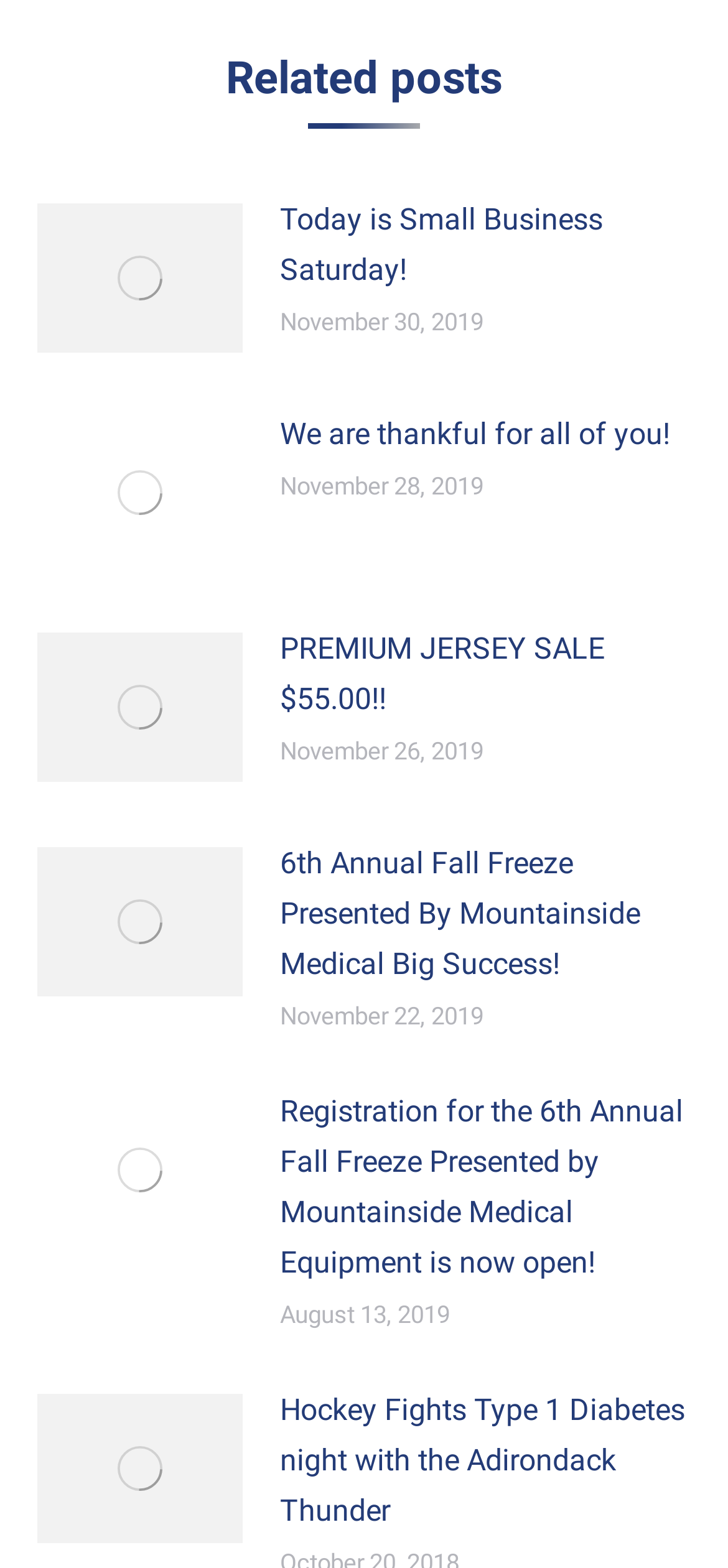Find the bounding box coordinates for the area that must be clicked to perform this action: "View post '6th Annual Fall Freeze Presented By Mountainside Medical Big Success!' ".

[0.385, 0.534, 0.949, 0.631]